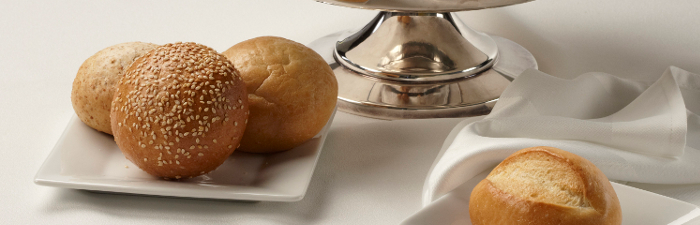Using the information in the image, could you please answer the following question in detail:
What is draped beside the rolls?

According to the caption, a soft, white cloth is draped elegantly beside the rolls, adding to the visual appeal of the arrangement.